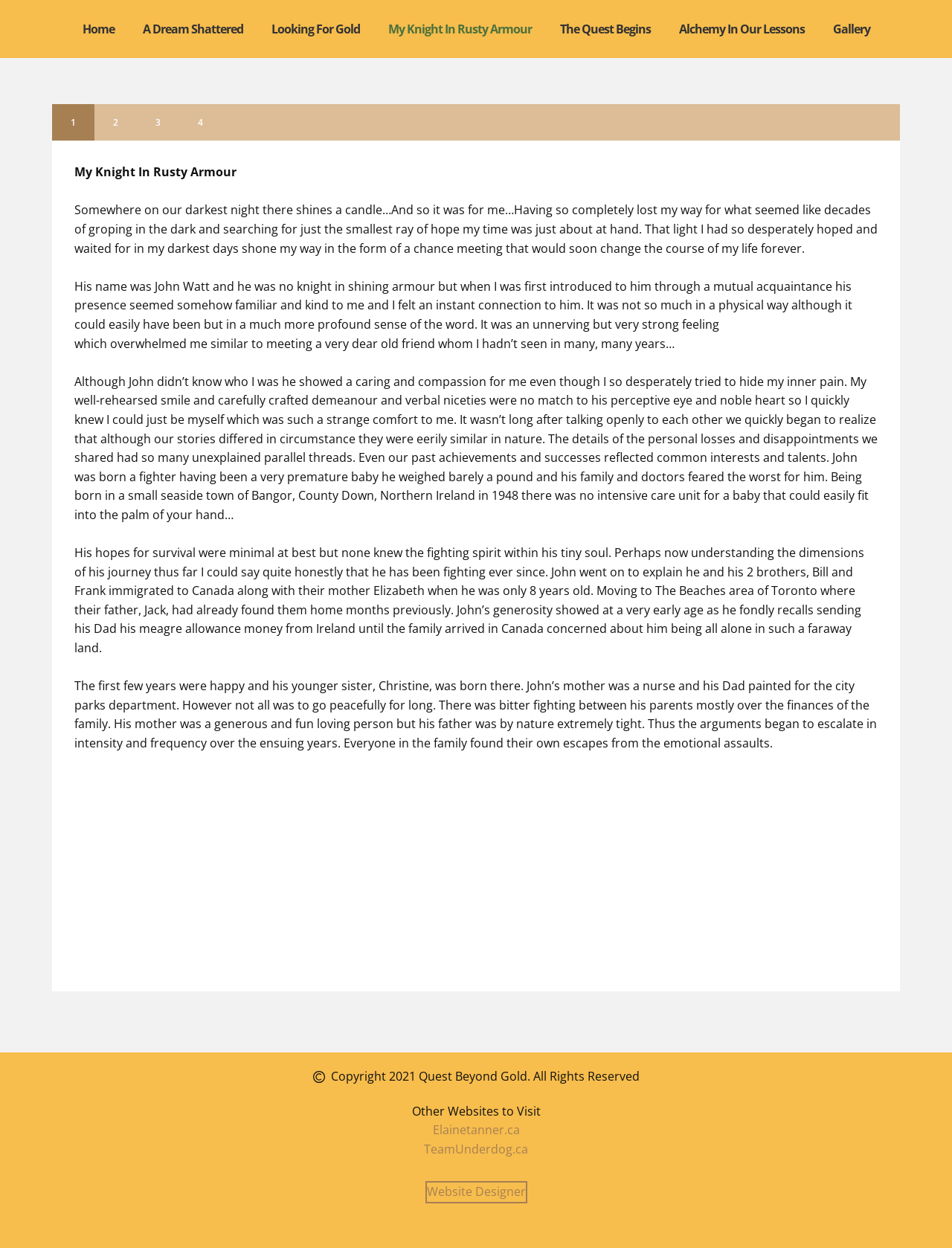Pinpoint the bounding box coordinates of the element that must be clicked to accomplish the following instruction: "Click the 'Gallery' link". The coordinates should be in the format of four float numbers between 0 and 1, i.e., [left, top, right, bottom].

[0.871, 0.013, 0.917, 0.034]